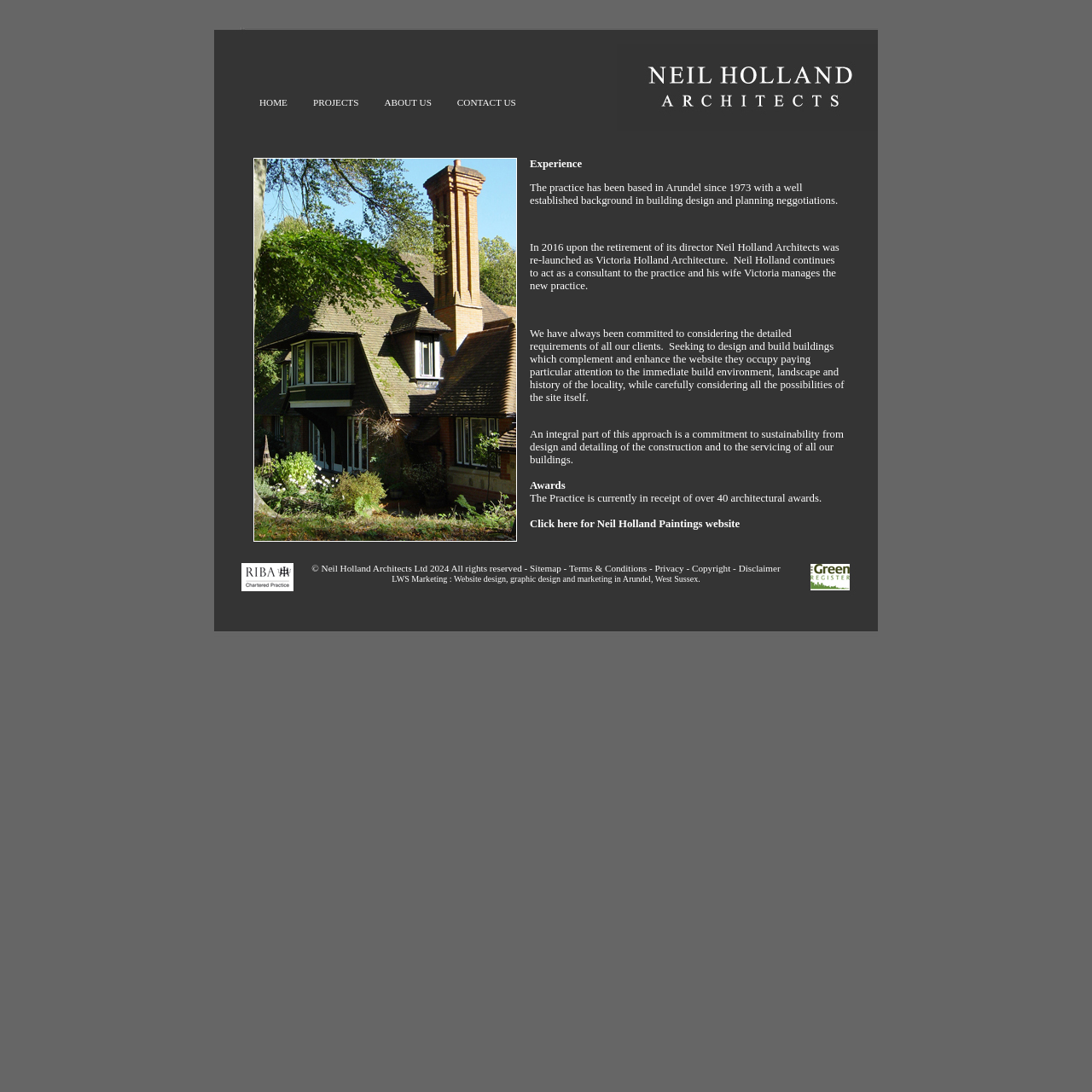Explain the webpage's layout and main content in detail.

The webpage is for Neil Holland Architects, a architecture practice based in Arundel since 1973. At the top, there are four main navigation links: "HOME", "PROJECTS", "ABOUT US", and "CONTACT US", aligned horizontally. 

Below the navigation links, there is a prominent image with a link to "Woodlands, near Petworth, click for more images". To the right of the image, there is a section with the title "Experience" followed by several paragraphs of text describing the practice's background, its re-launch as Victoria Holland Architecture in 2016, and its commitment to considering the detailed requirements of clients and sustainability. 

There is also a link to the practice's website within this section. Further down, there is a section with the title "Awards" stating that the practice has received over 40 architectural awards. 

Additionally, there is a link to Neil Holland Paintings website. At the bottom of the page, there is a copyright notice and several links to "Sitemap", "Terms & Conditions", "Privacy", "Copyright", "Disclaimer", and a credit to the website designer, LWS Marketing.